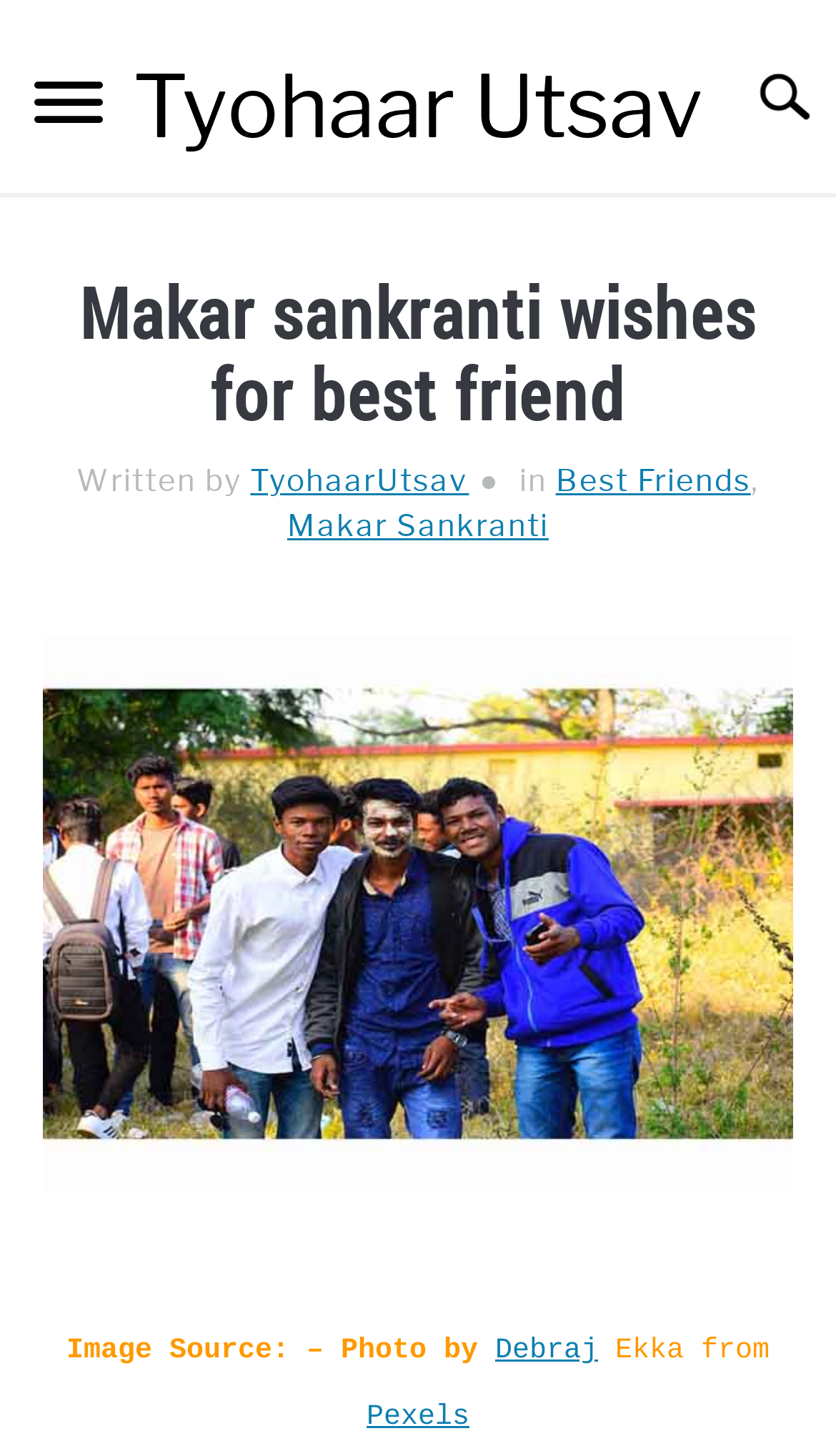Who is the author of the content?
Using the image as a reference, give an elaborate response to the question.

The answer can be found by looking at the header section of the webpage, where it says 'Written by TyohaarUtsav'. This indicates that TyohaarUtsav is the author of the content on the webpage.